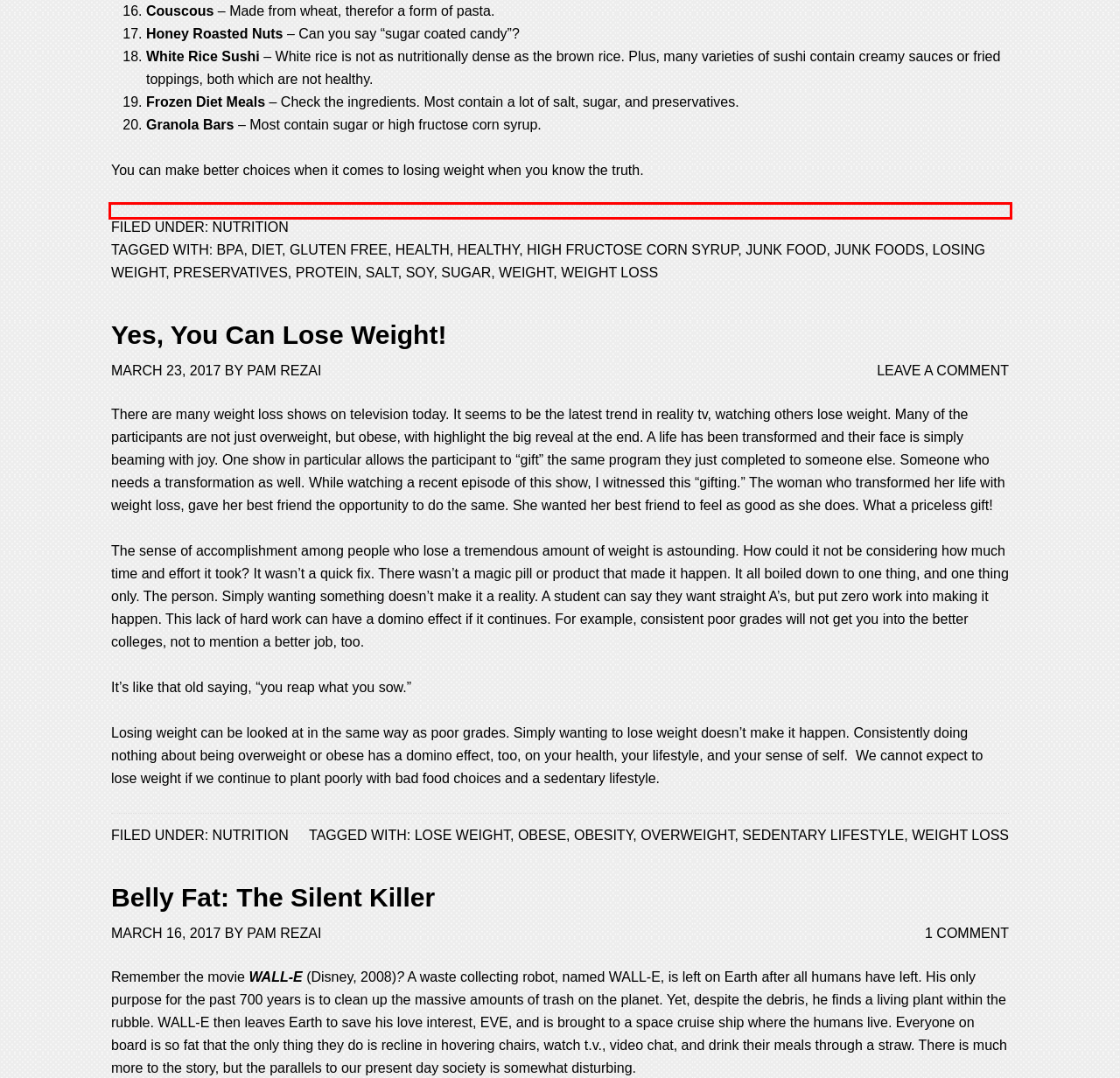Using the provided webpage screenshot, identify and read the text within the red rectangle bounding box.

FILED UNDER: NUTRITION TAGGED WITH: BPA, DIET, GLUTEN FREE, HEALTH, HEALTHY, HIGH FRUCTOSE CORN SYRUP, JUNK FOOD, JUNK FOODS, LOSING WEIGHT, PRESERVATIVES, PROTEIN, SALT, SOY, SUGAR, WEIGHT, WEIGHT LOSS